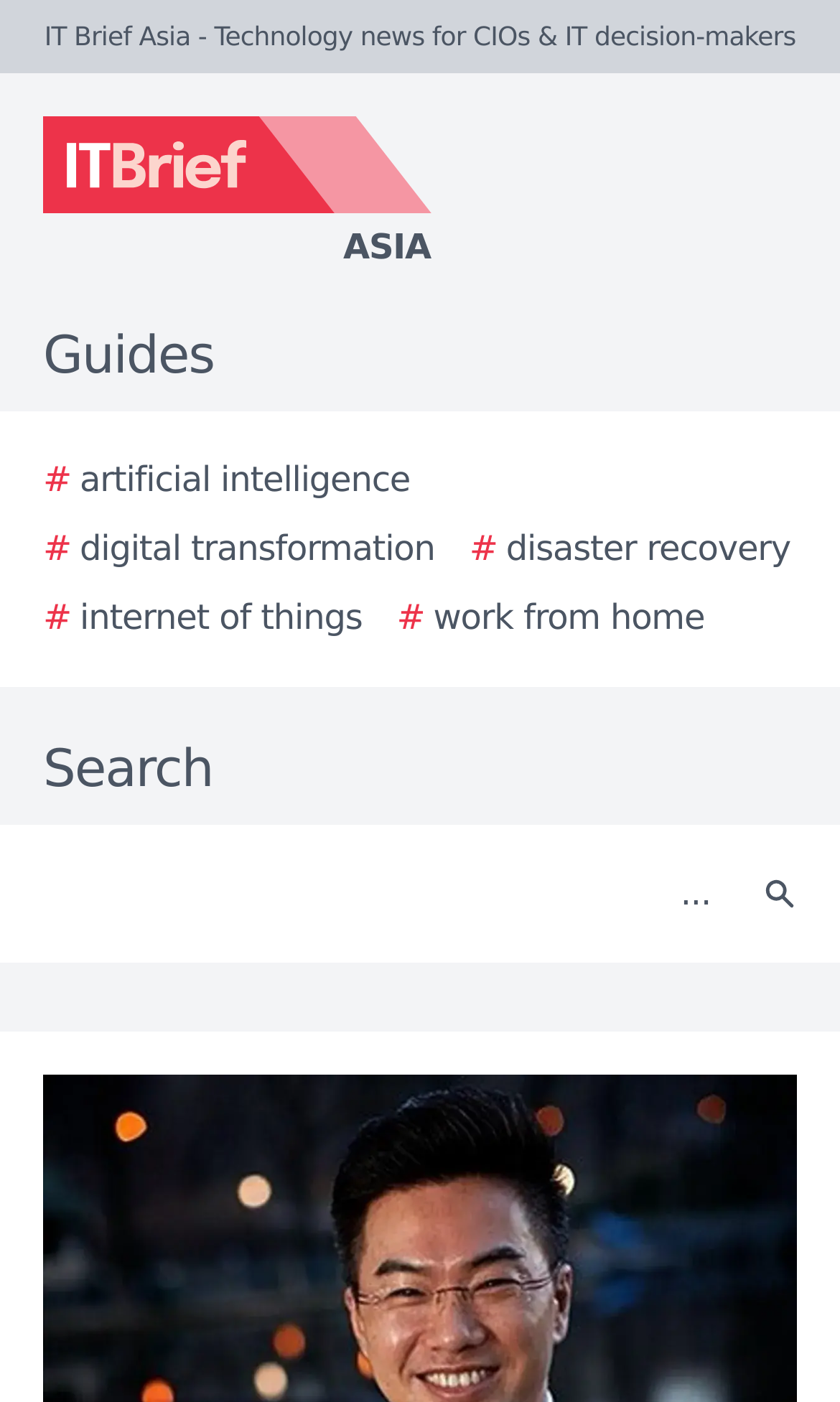Please provide a short answer using a single word or phrase for the question:
What is the name of the website?

IT Brief Asia